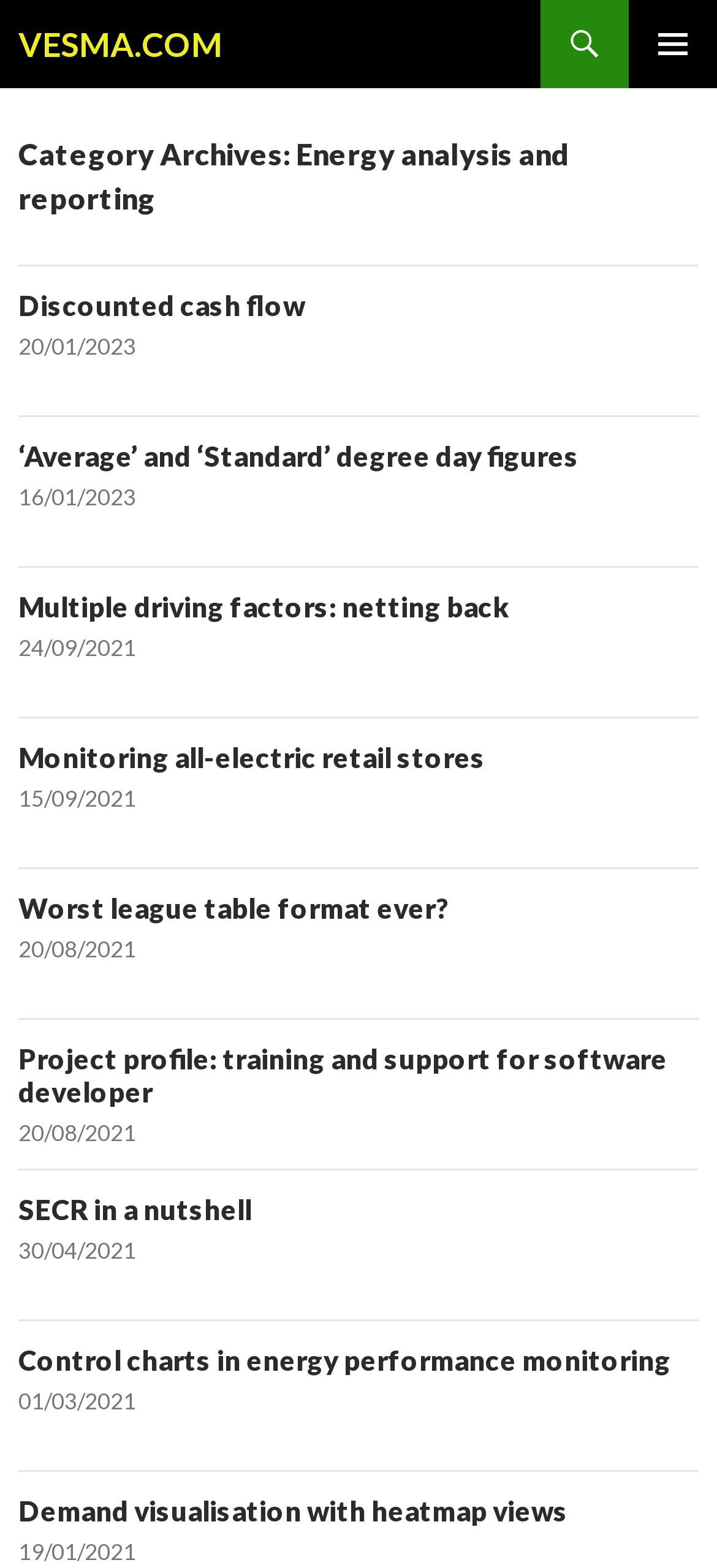Respond to the question below with a single word or phrase: How many links are in the first article?

2